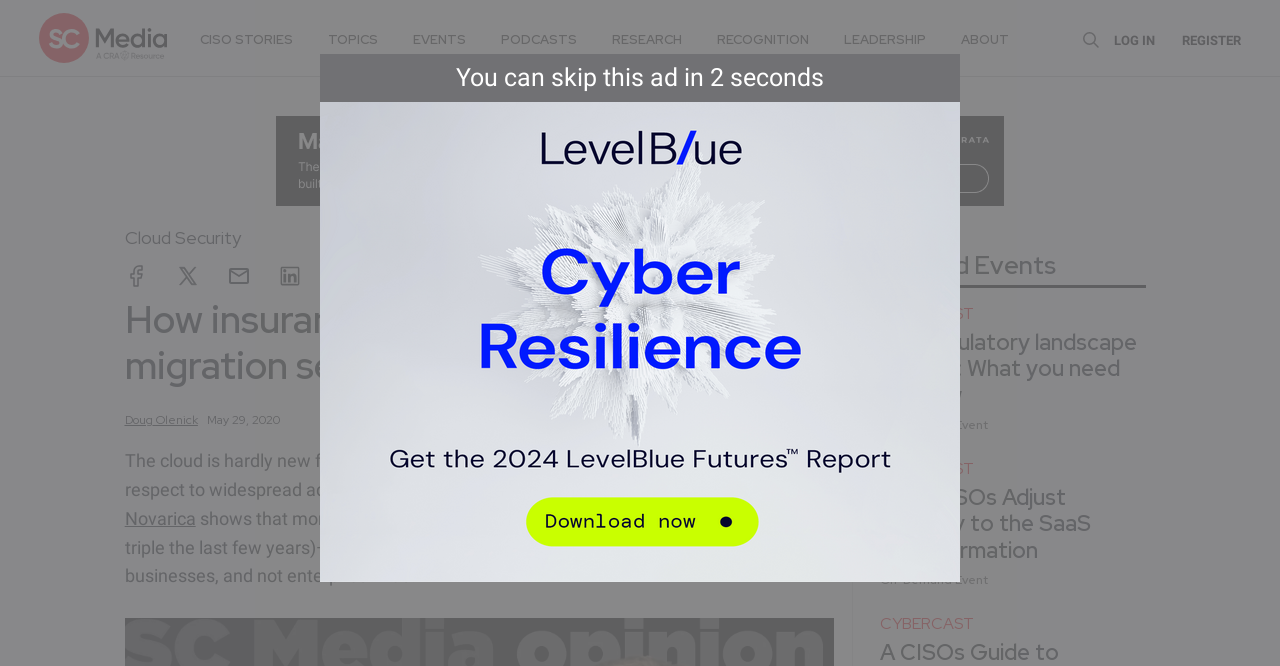Refer to the image and provide an in-depth answer to the question:
Who is the author of the article?

The author of the article can be determined by looking at the link 'Doug Olenick' which is located below the heading and above the time stamp, indicating that Doug Olenick is the author of the article.